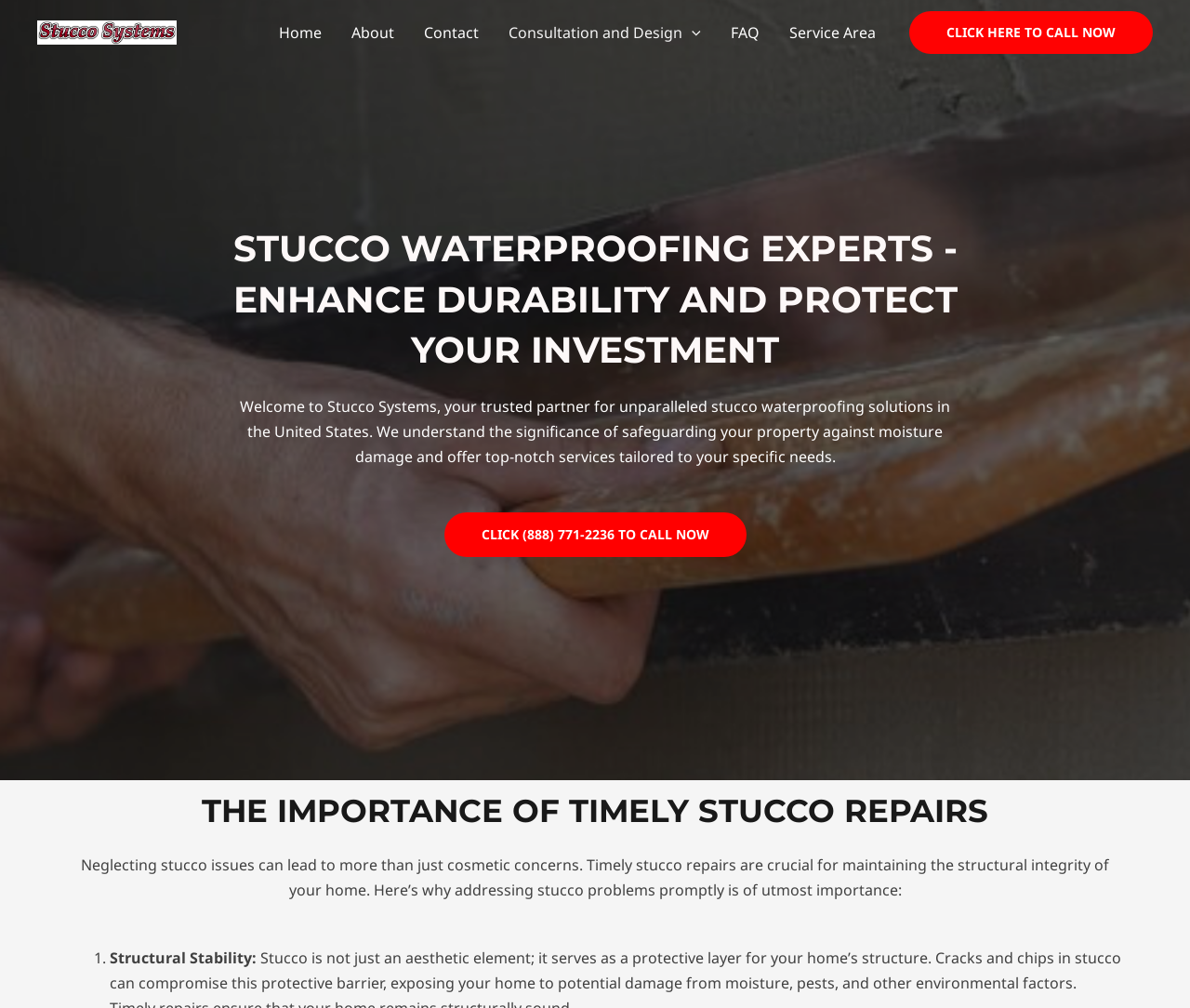Find and extract the text of the primary heading on the webpage.

STUCCO WATERPROOFING EXPERTS - ENHANCE DURABILITY AND PROTECT YOUR INVESTMENT